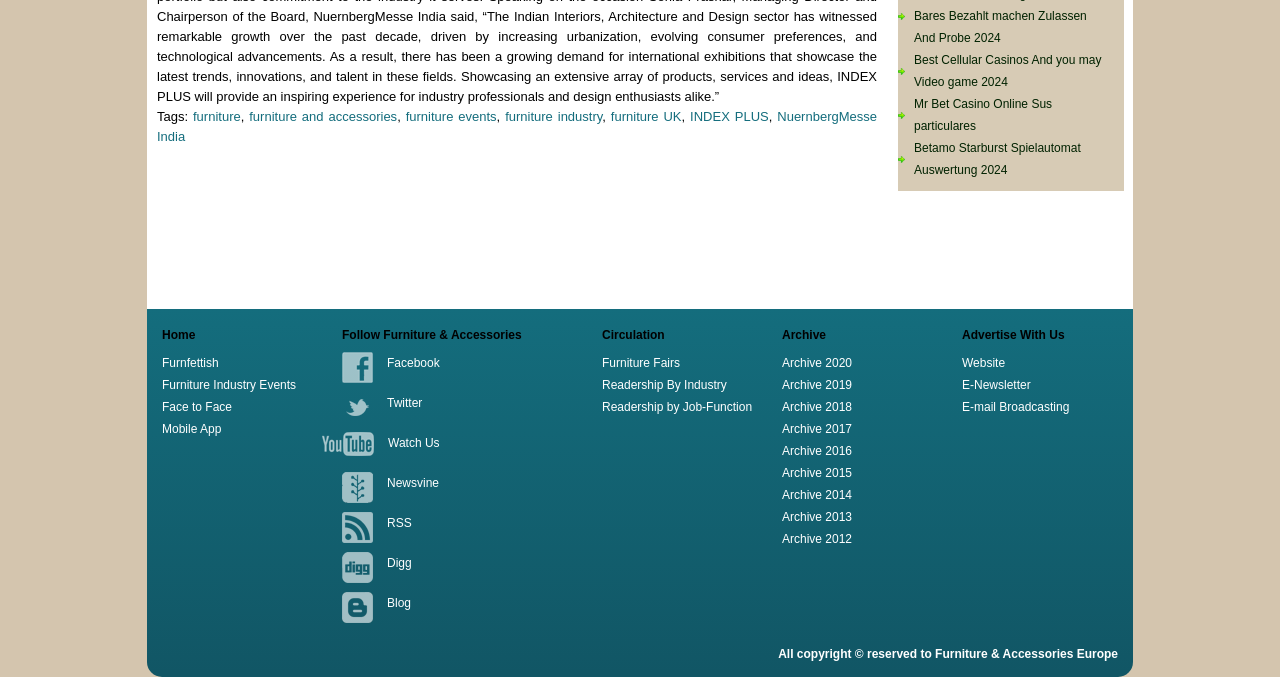Determine the bounding box for the described HTML element: "Betamo Starburst Spielautomat Auswertung 2024". Ensure the coordinates are four float numbers between 0 and 1 in the format [left, top, right, bottom].

[0.714, 0.208, 0.844, 0.261]